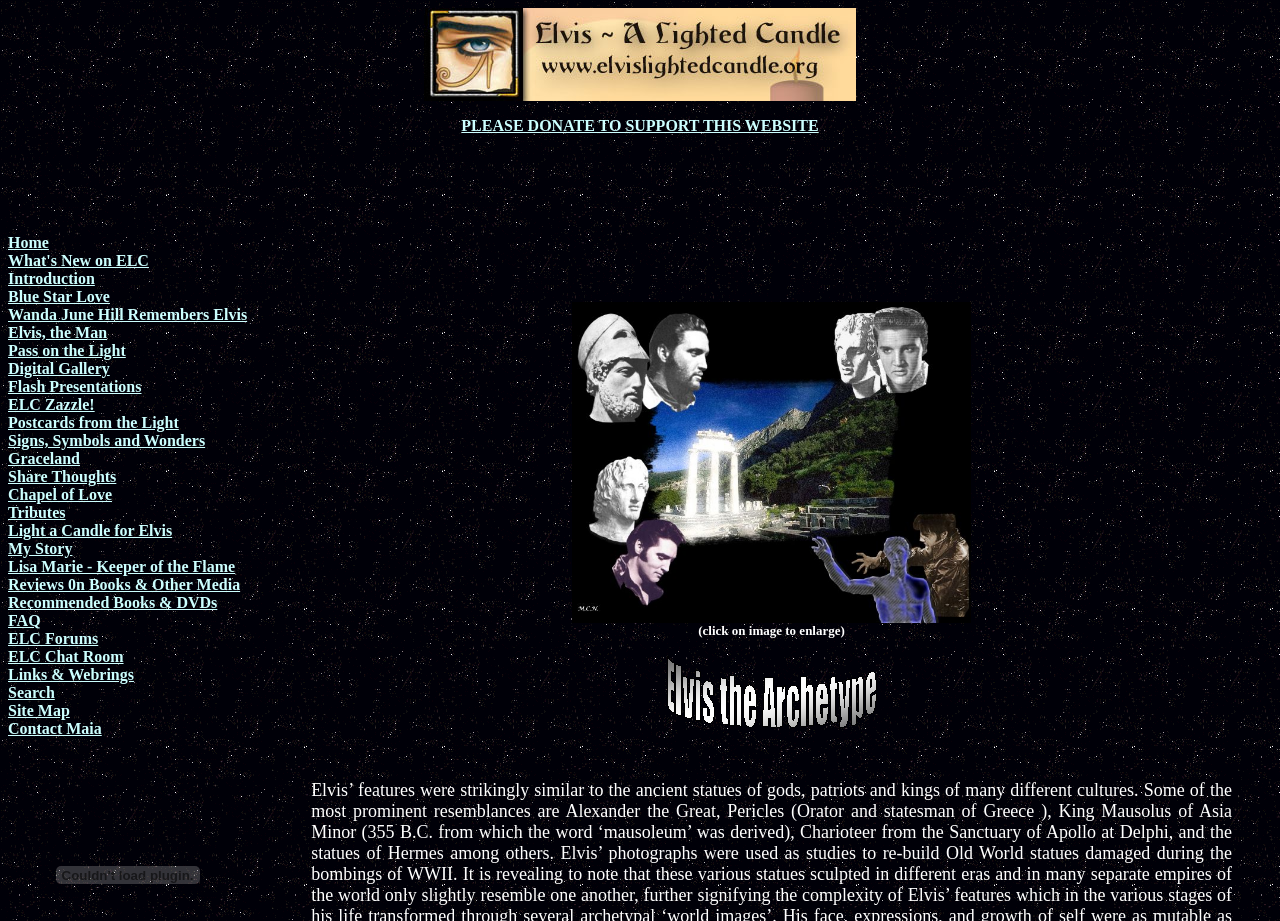Determine the bounding box coordinates of the clickable area required to perform the following instruction: "Read the 'Introduction'". The coordinates should be represented as four float numbers between 0 and 1: [left, top, right, bottom].

[0.006, 0.293, 0.074, 0.312]